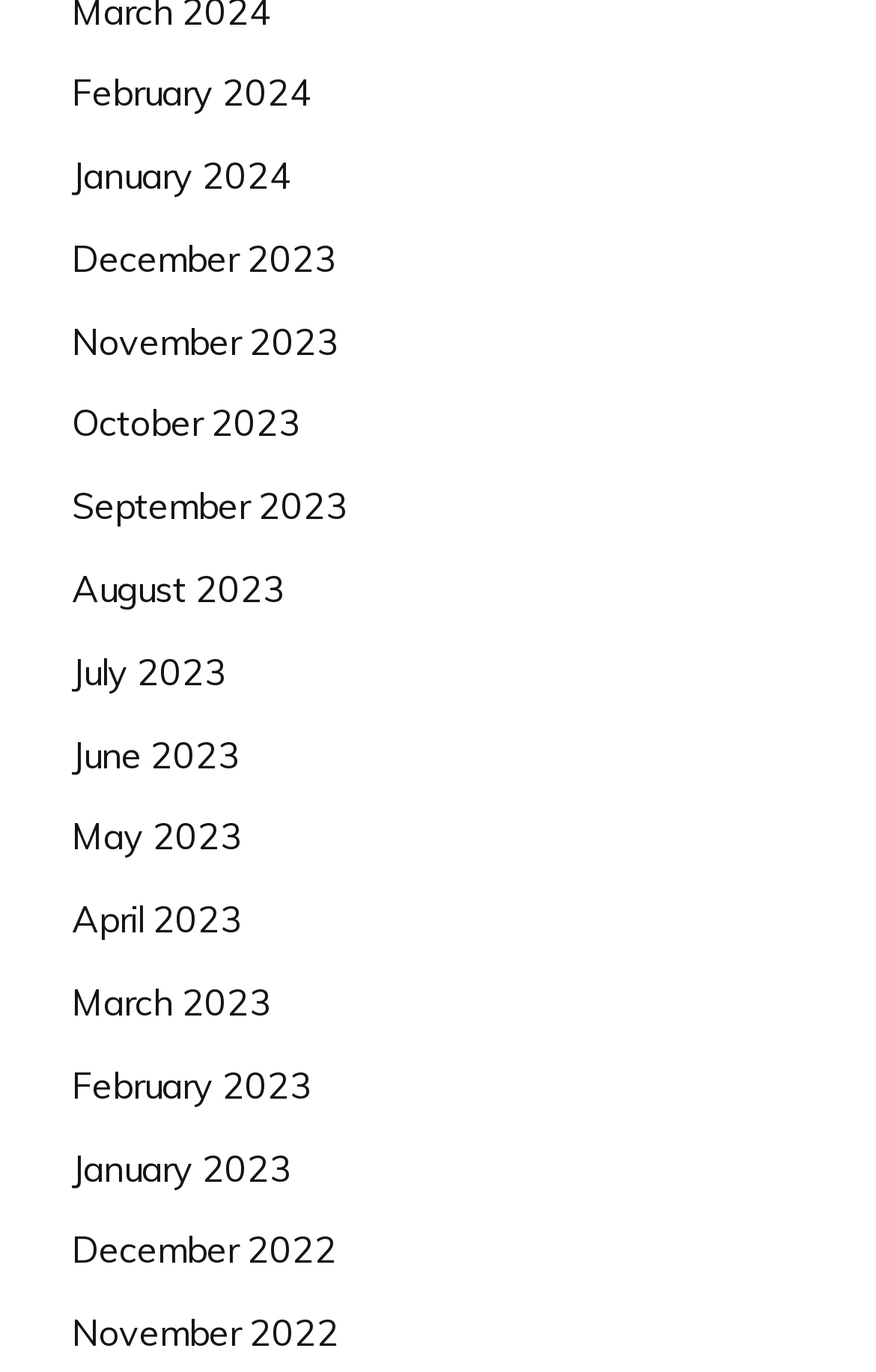Please reply with a single word or brief phrase to the question: 
How many months are listed in total?

16